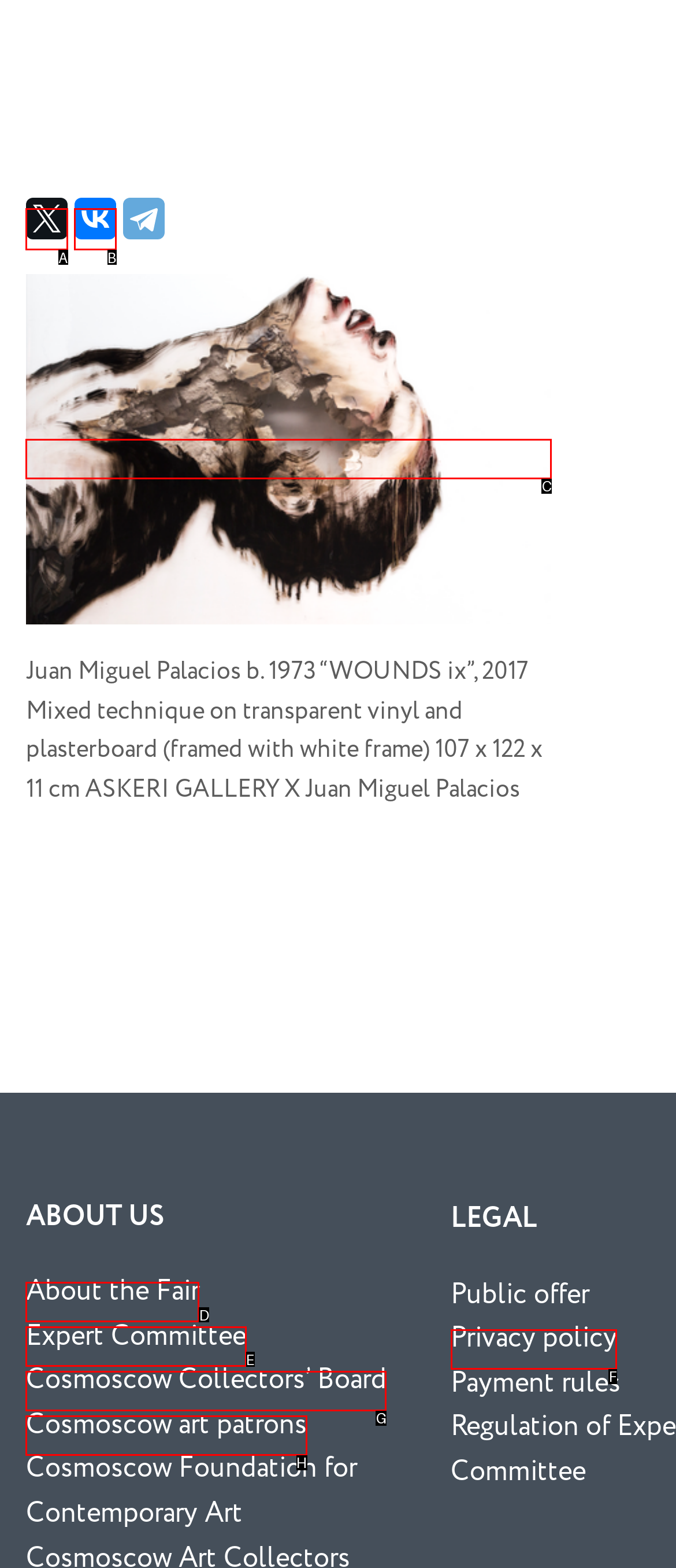Find the HTML element that corresponds to the description: Cosmoscow Collectors’ Board. Indicate your selection by the letter of the appropriate option.

G